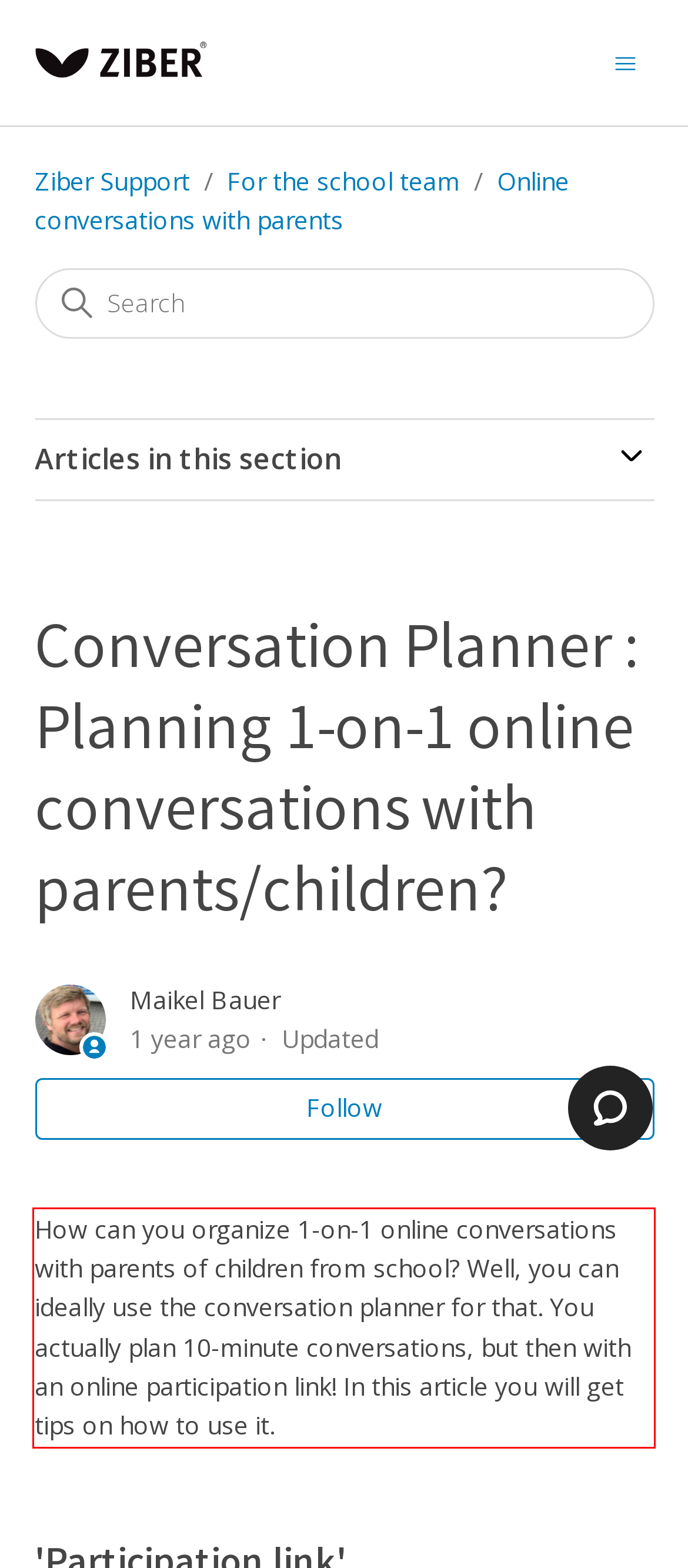Using OCR, extract the text content found within the red bounding box in the given webpage screenshot.

How can you organize 1-on-1 online conversations with parents of children from school? Well, you can ideally use the conversation planner for that. You actually plan 10-minute conversations, but then with an online participation link! In this article you will get tips on how to use it.